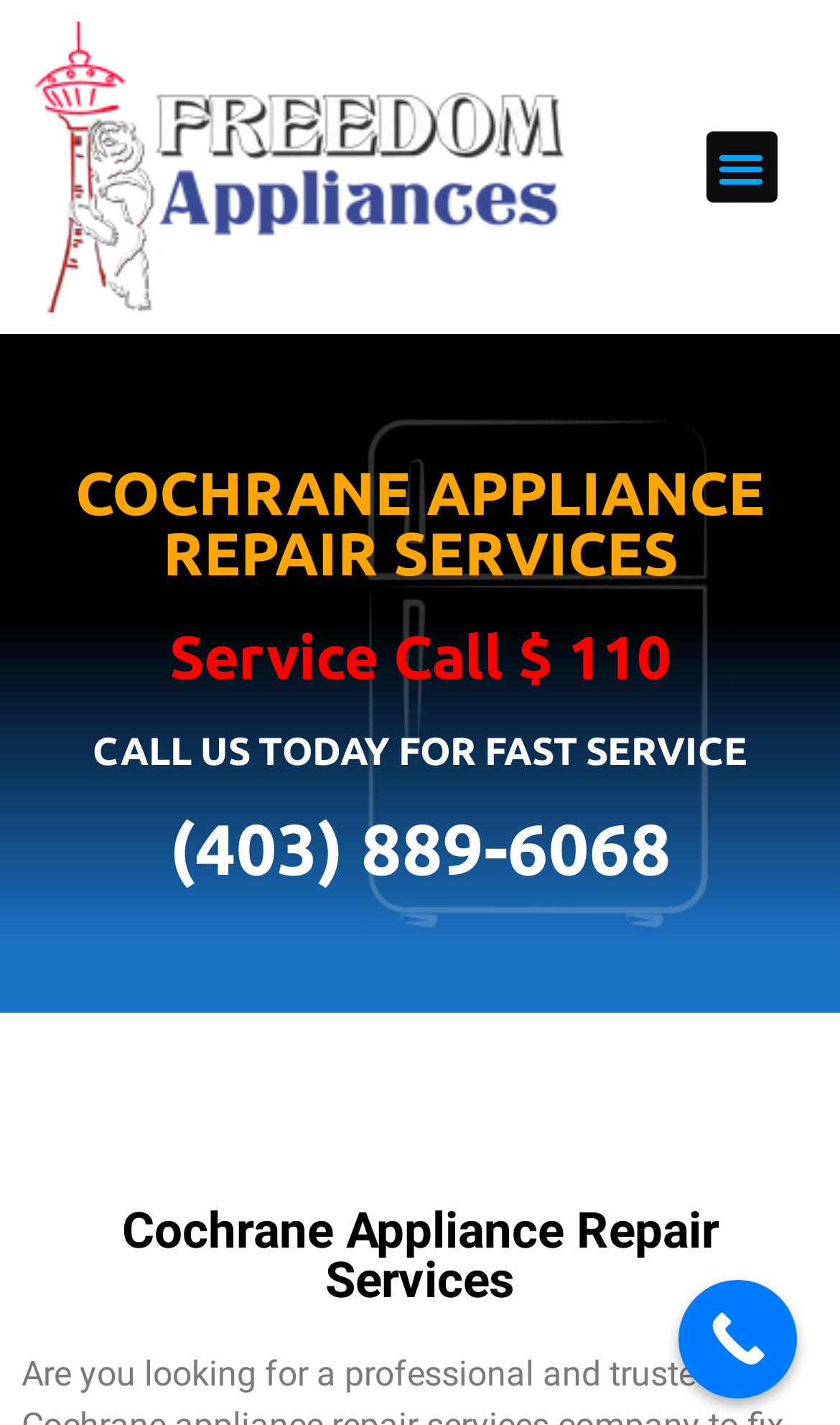What is the phone number to call for service?
Please use the image to provide an in-depth answer to the question.

I found the phone number by looking at the headings on the webpage, specifically the one that says '(403) 889-6068'. This heading is located near the top of the page and is a prominent feature, suggesting that it is an important piece of information for users. I also noticed that this heading is a link, which further suggests that it is a key piece of information for users to contact the service.